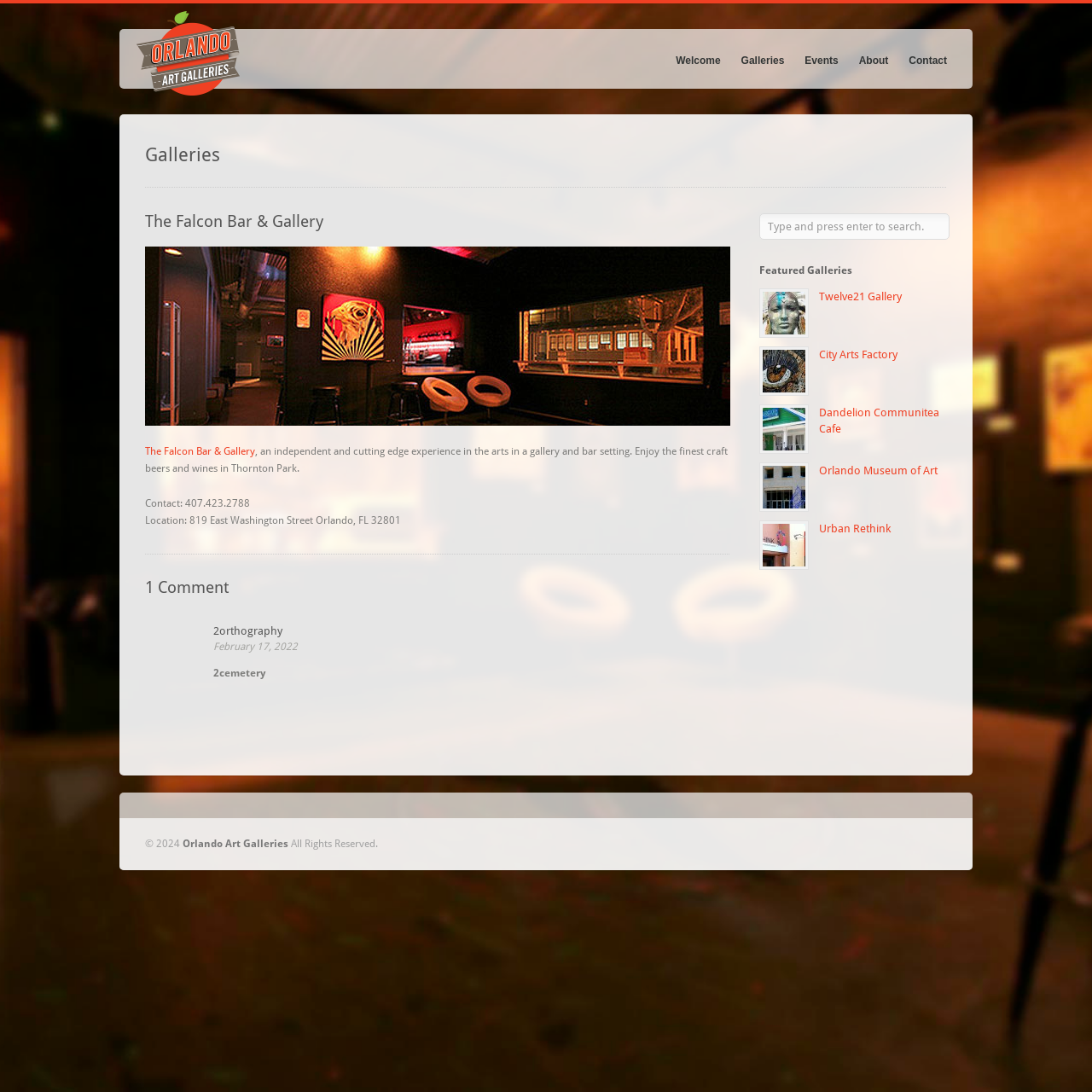Carefully examine the image and provide an in-depth answer to the question: What is the location of the bar and gallery?

I found the location by looking at the StaticText element with the text 'Location: 819 East Washington Street Orlando, FL 32801' which is located near the top of the webpage.